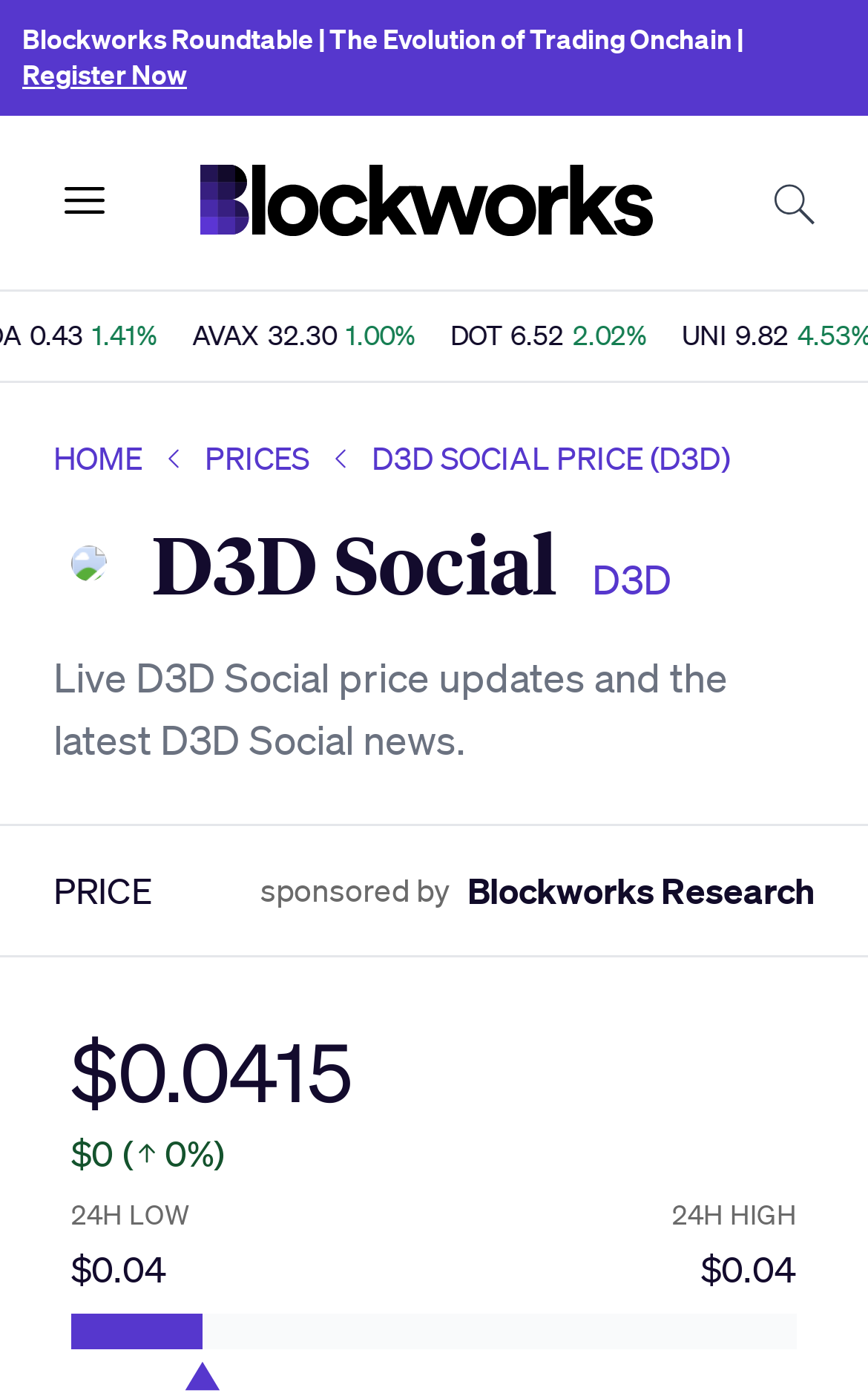Identify the bounding box coordinates for the region to click in order to carry out this instruction: "View the D3D Social price chart". Provide the coordinates using four float numbers between 0 and 1, formatted as [left, top, right, bottom].

[0.062, 0.621, 0.177, 0.653]